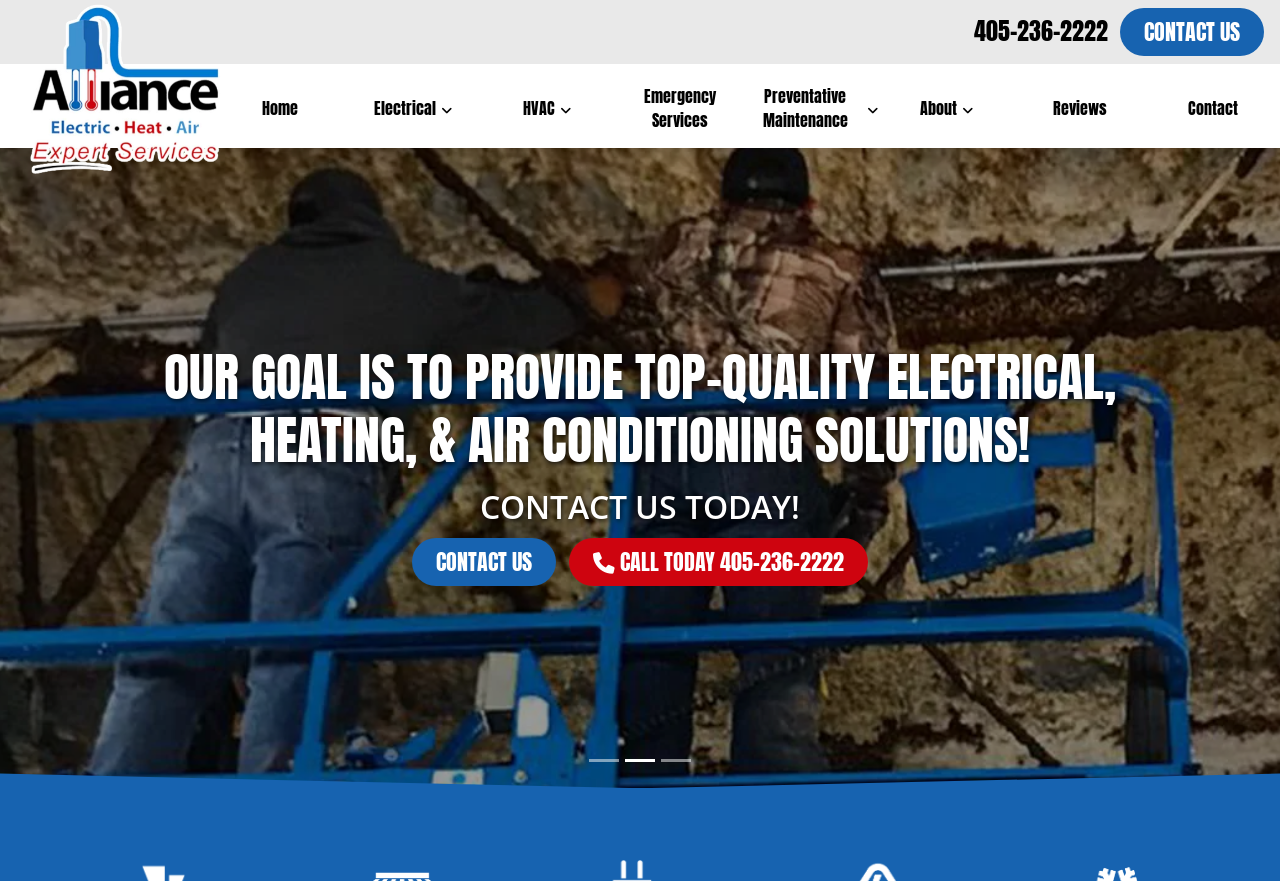Please locate and generate the primary heading on this webpage.

TOP-RATED ELECTRICIAN AND HVAC COMPANY IN OKLAHOMA CITY!